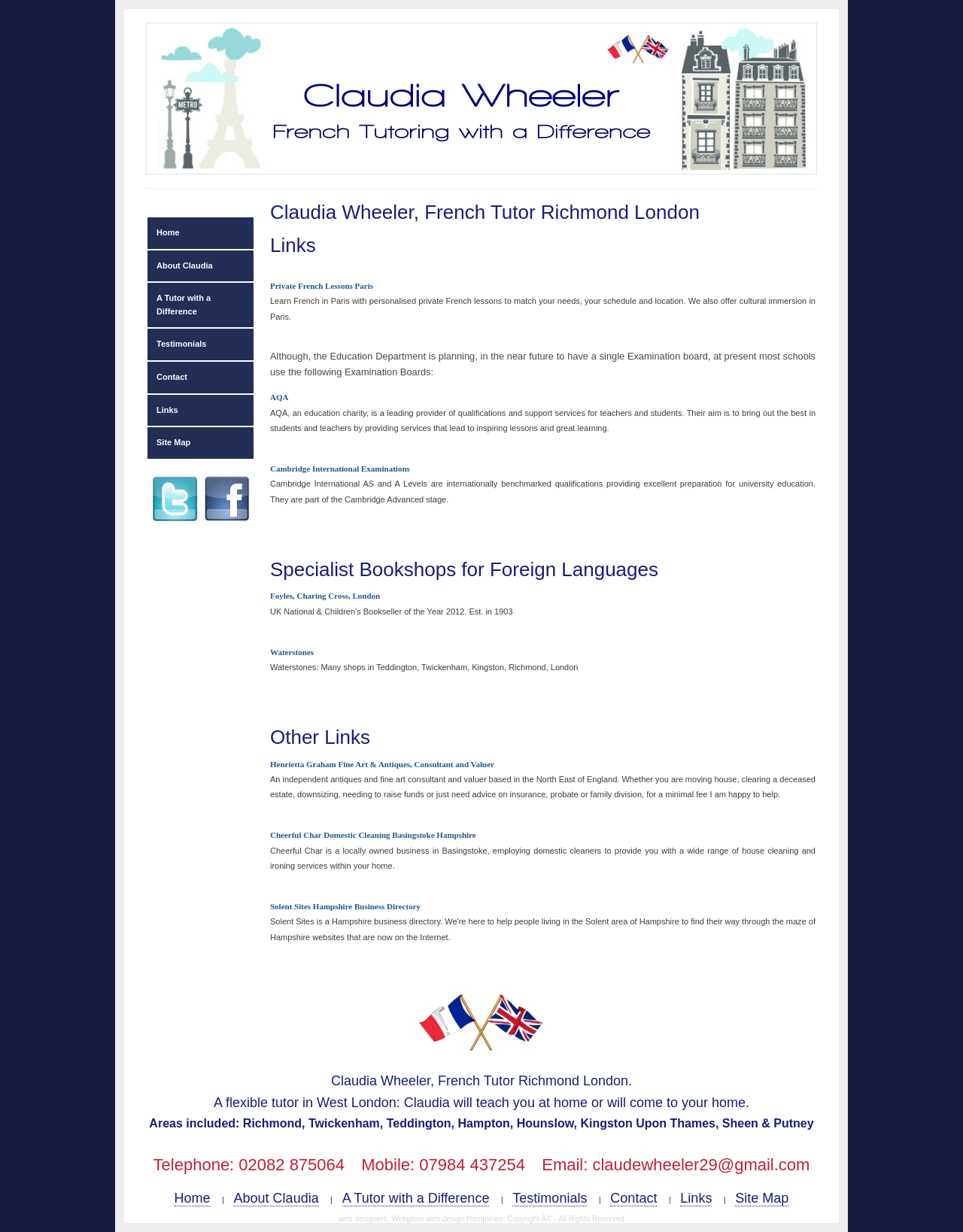Pinpoint the bounding box coordinates of the clickable area necessary to execute the following instruction: "Click on the 'Foyles, Charing Cross, London' link". The coordinates should be given as four float numbers between 0 and 1, namely [left, top, right, bottom].

[0.28, 0.48, 0.395, 0.487]